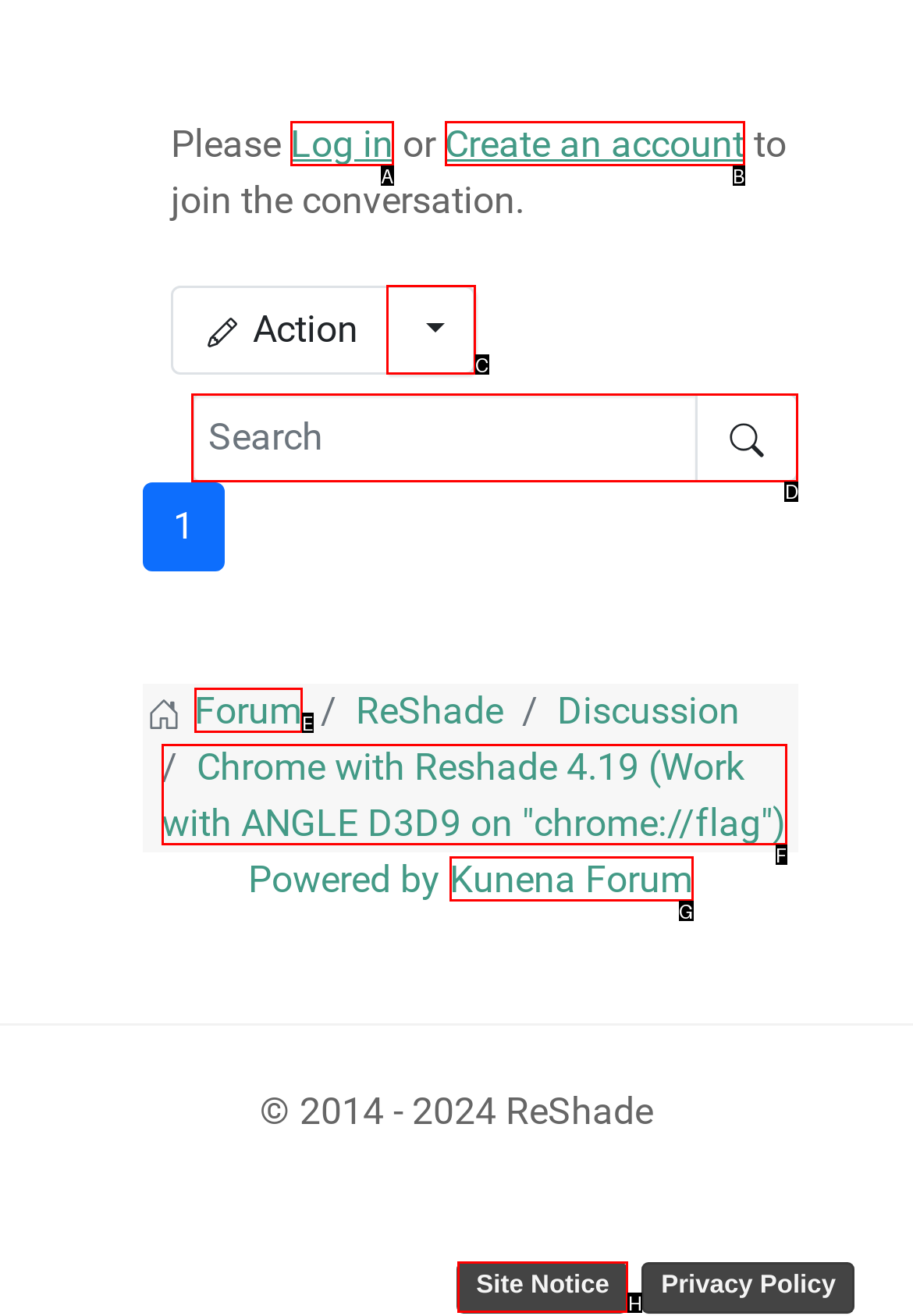Point out the option that needs to be clicked to fulfill the following instruction: Search
Answer with the letter of the appropriate choice from the listed options.

D